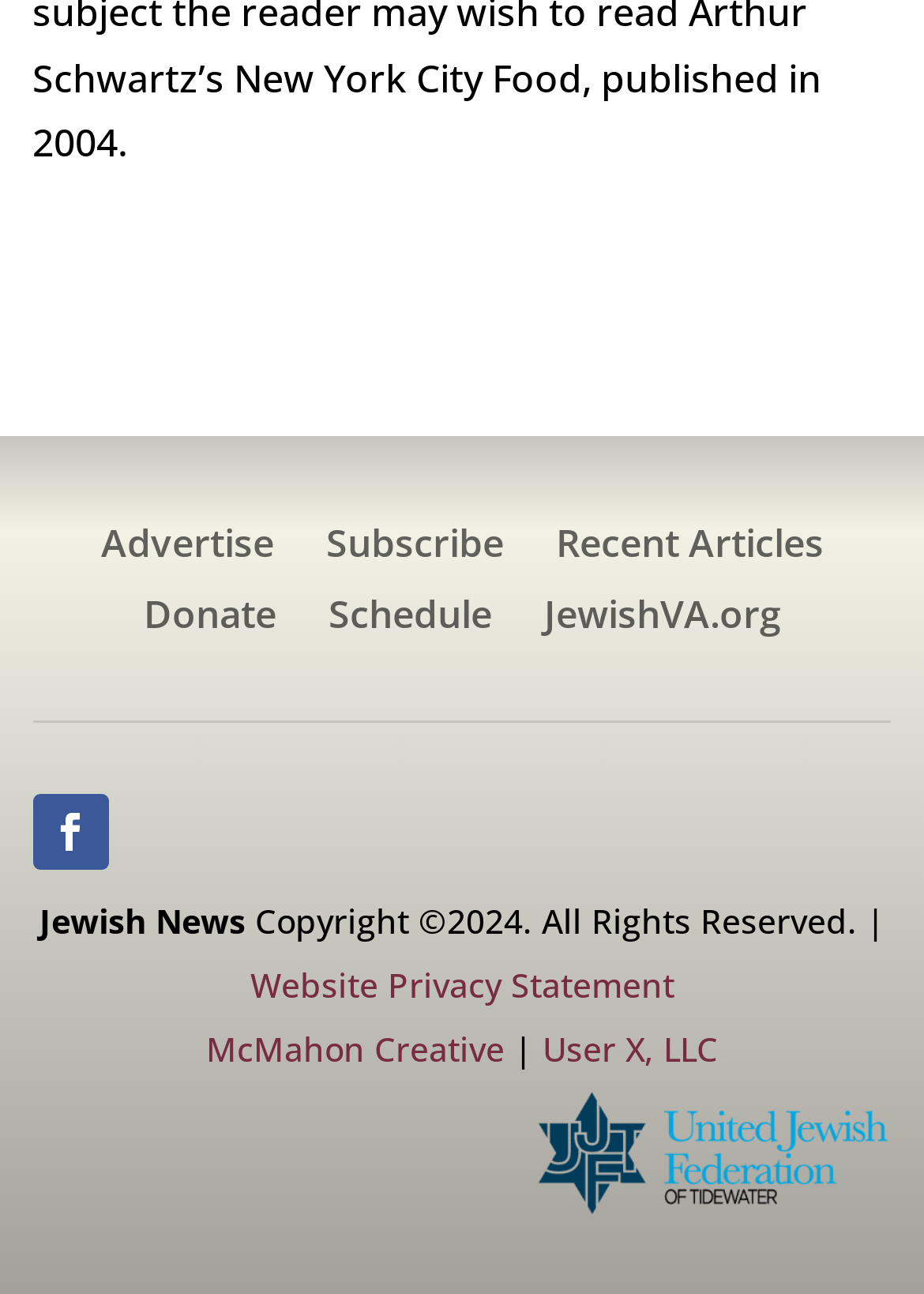Is there an image in the footer?
Answer the question with a single word or phrase, referring to the image.

Yes